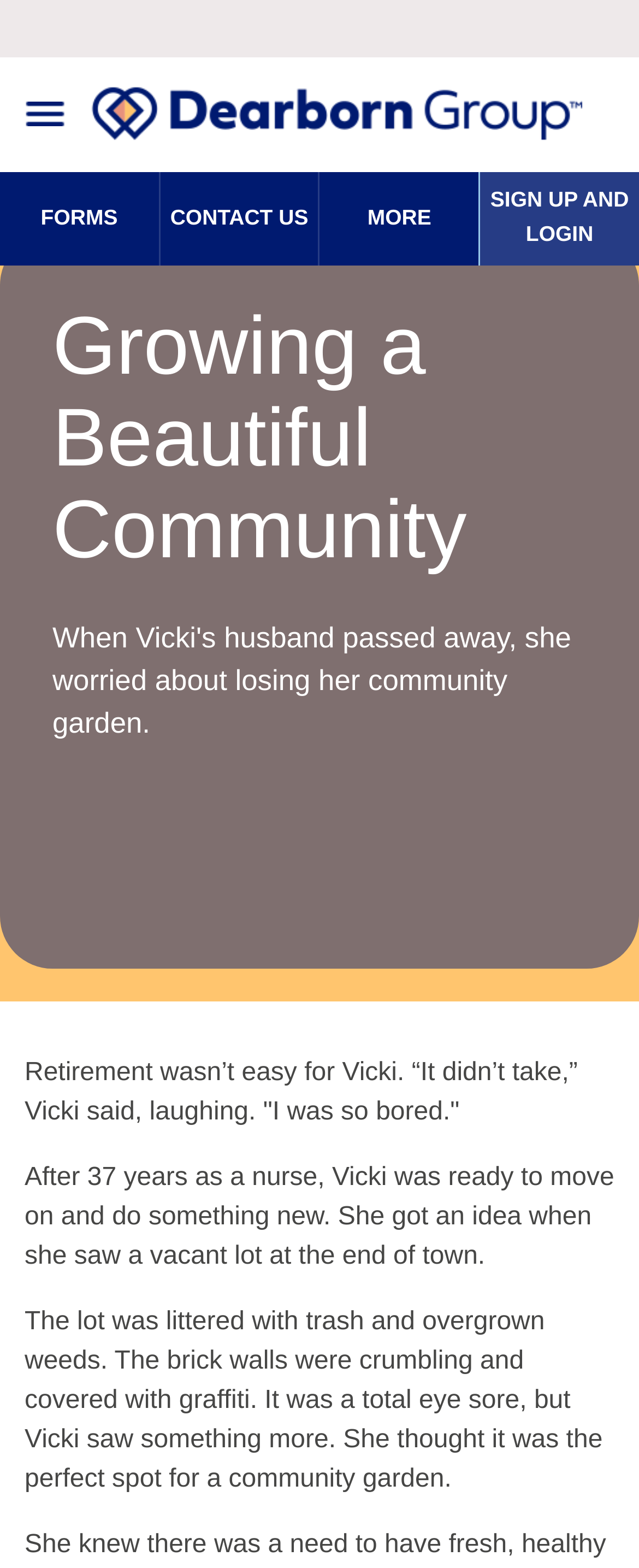Please find the bounding box coordinates (top-left x, top-left y, bottom-right x, bottom-right y) in the screenshot for the UI element described as follows: name="email" placeholder="email@example.com"

None